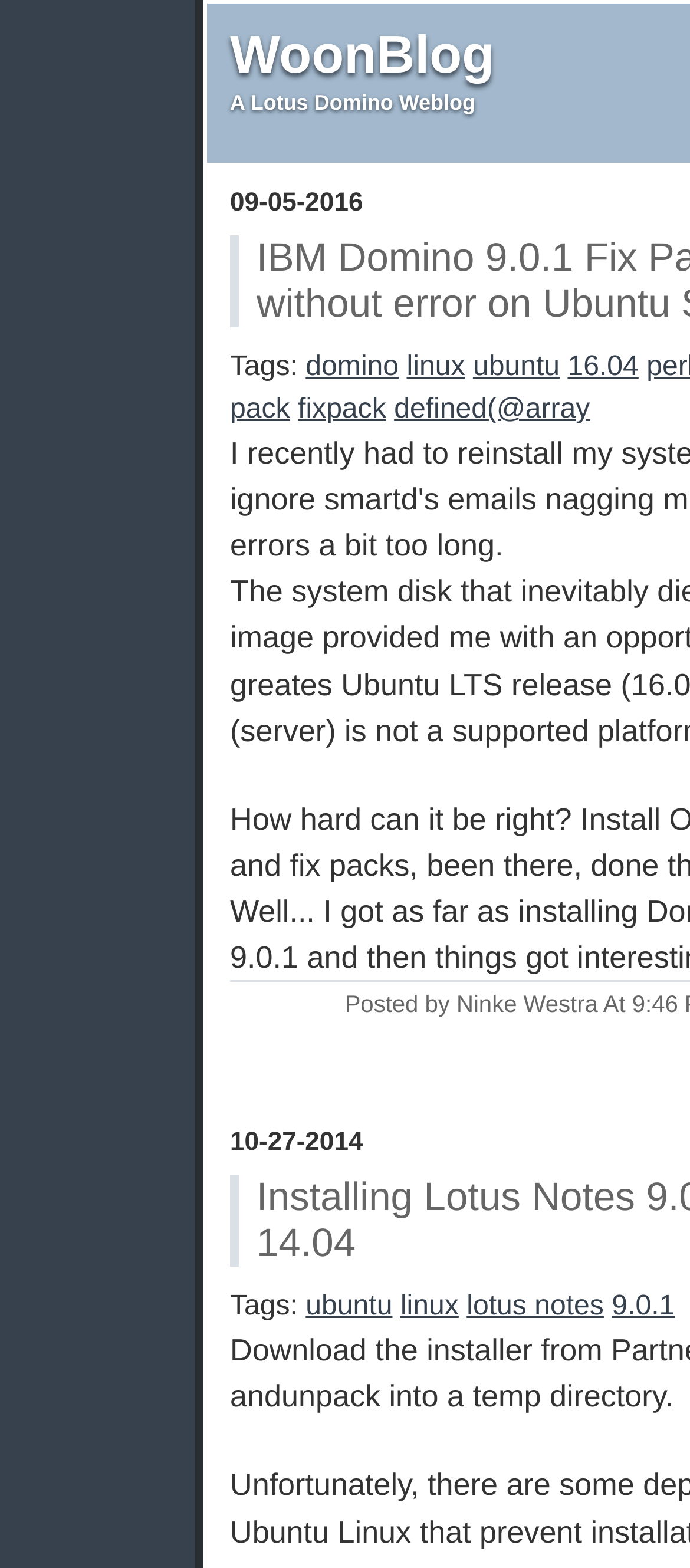Provide a thorough description of the webpage's content and layout.

The webpage is titled "WoonBlog" and has a prominent link with the same name at the top, taking up about a third of the screen width. Below the title, there is a section with the label "Tags:" followed by a series of links, including "domino", "linux", "ubuntu", and "16.04", which are spaced out horizontally. 

Further down, there is another section with the same label "Tags:" and a similar series of links, including "ubuntu", "linux", "lotus notes", and "9.0.1". These links are also spaced out horizontally. 

In between these two sections, there is a link "fixpack" and another link "defined(@array", which are positioned slightly to the right of the center of the screen. There are also some non-descriptive text elements containing a single whitespace character, which are scattered throughout the page, likely used for formatting purposes.